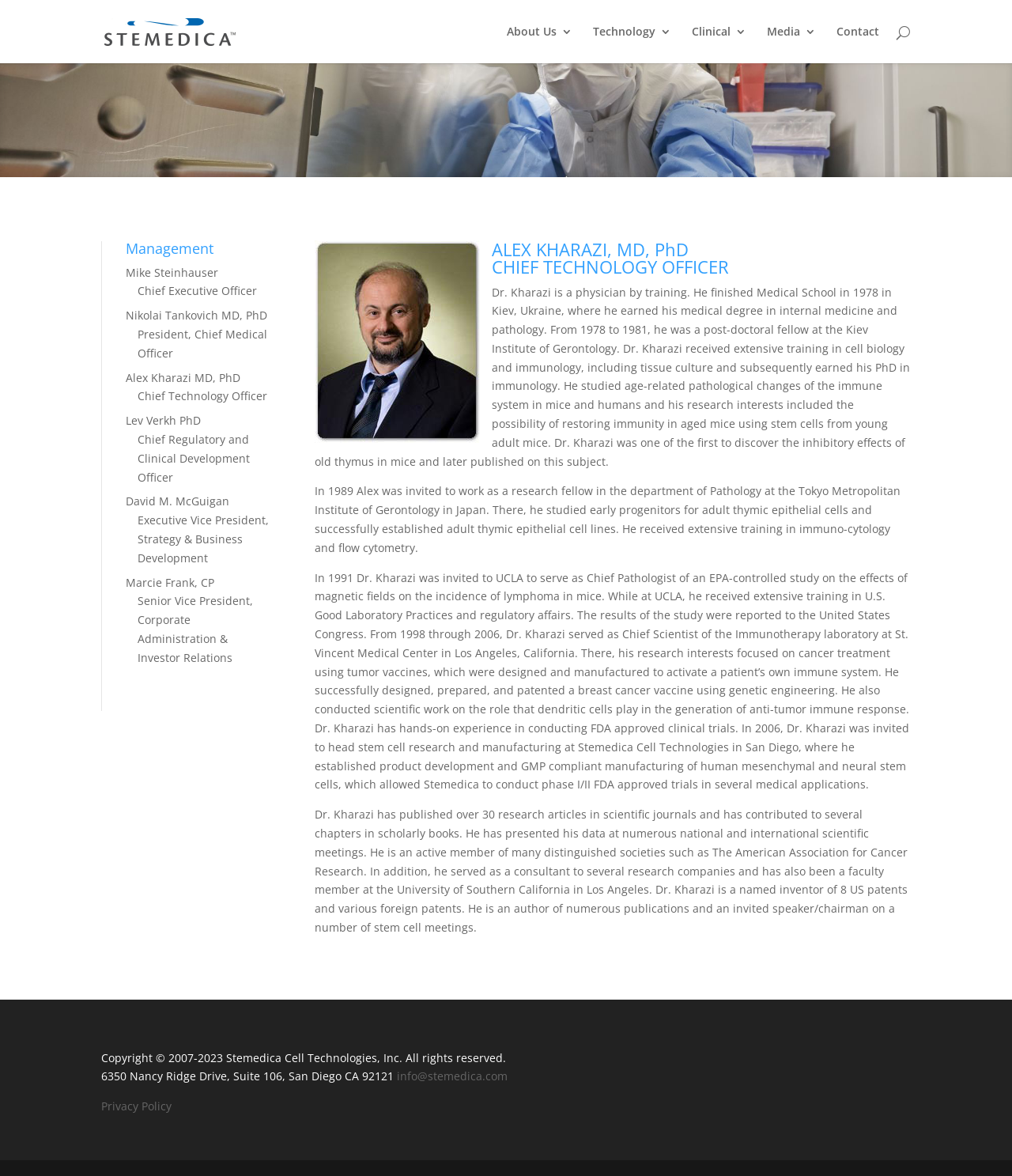Please mark the clickable region by giving the bounding box coordinates needed to complete this instruction: "Check the email address".

[0.392, 0.909, 0.502, 0.922]